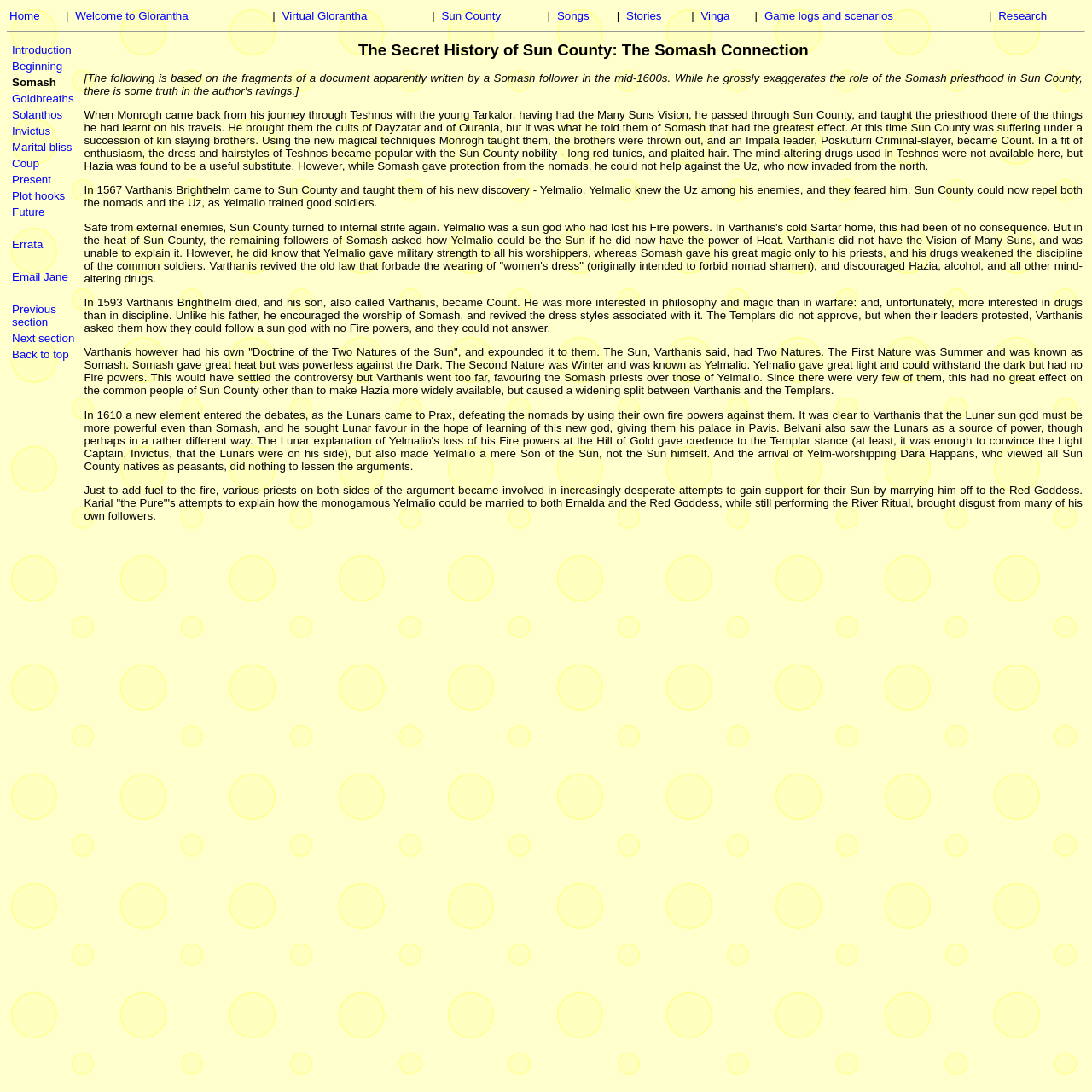Please locate the bounding box coordinates of the region I need to click to follow this instruction: "Read Introduction".

[0.011, 0.04, 0.065, 0.052]